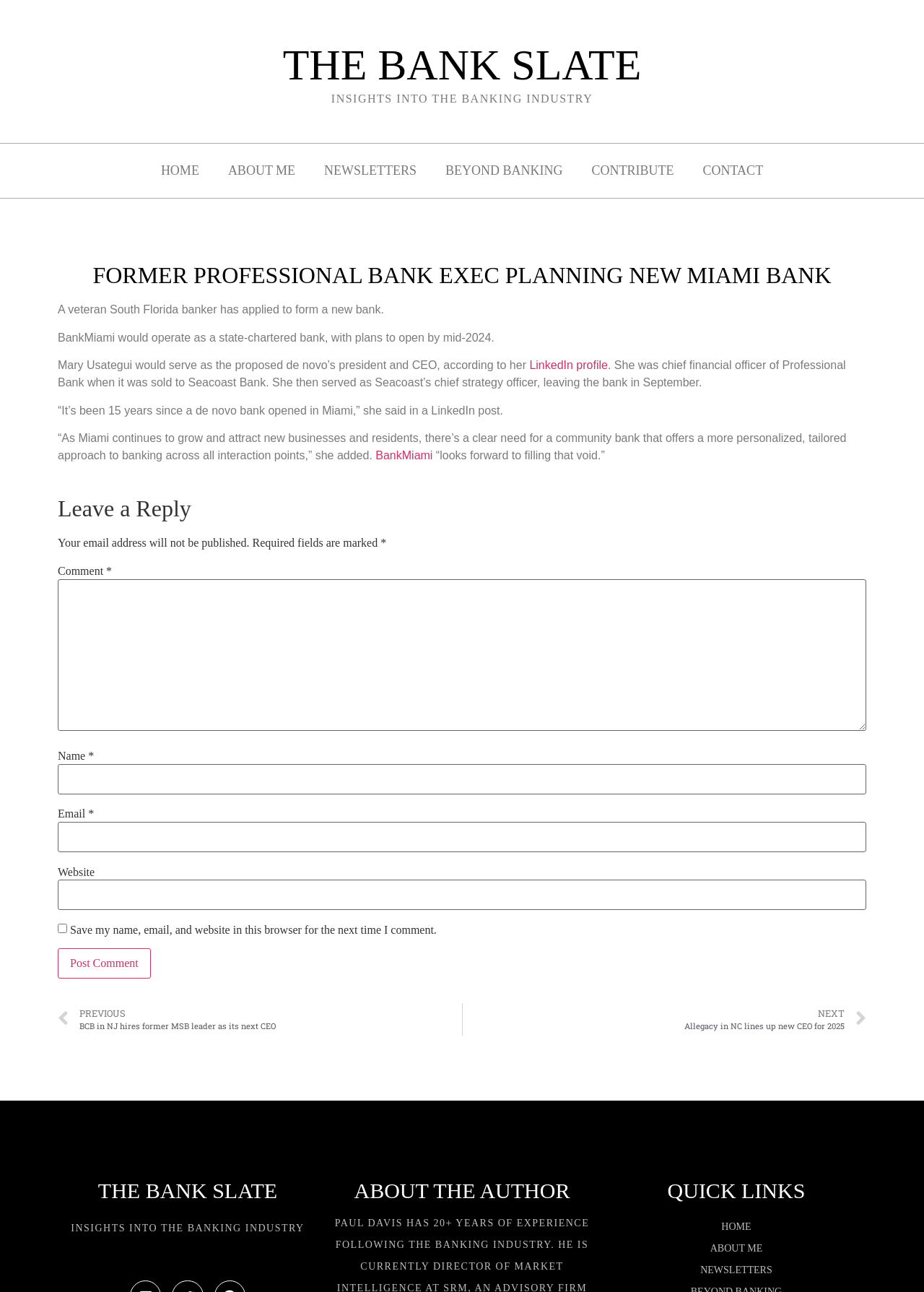Please provide the bounding box coordinates for the UI element as described: "BankMiami". The coordinates must be four floats between 0 and 1, represented as [left, top, right, bottom].

[0.406, 0.348, 0.468, 0.357]